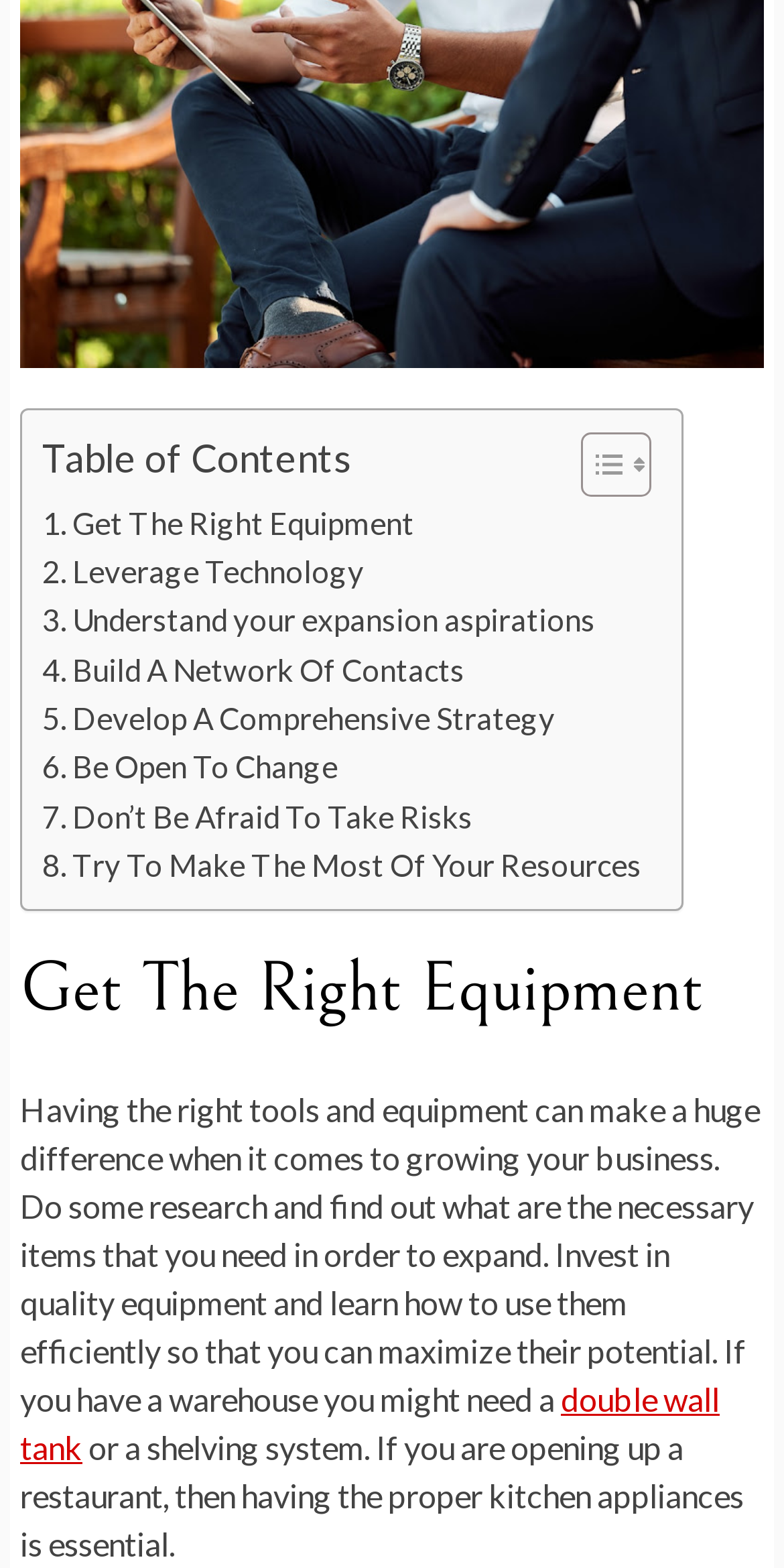Please specify the bounding box coordinates of the element that should be clicked to execute the given instruction: 'Learn more about double wall tank'. Ensure the coordinates are four float numbers between 0 and 1, expressed as [left, top, right, bottom].

[0.026, 0.88, 0.918, 0.935]